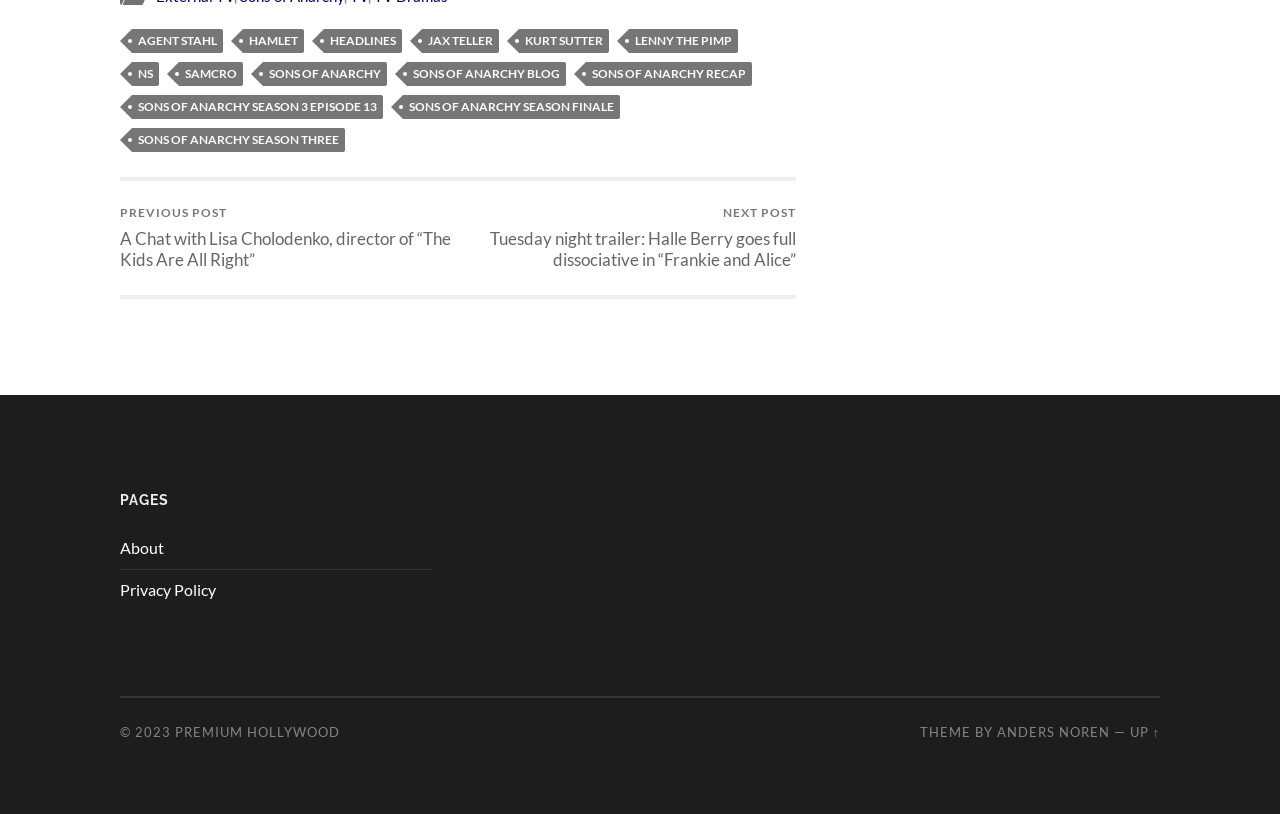Find the bounding box coordinates of the area to click in order to follow the instruction: "go to PREMIUM HOLLYWOOD".

[0.137, 0.89, 0.266, 0.91]